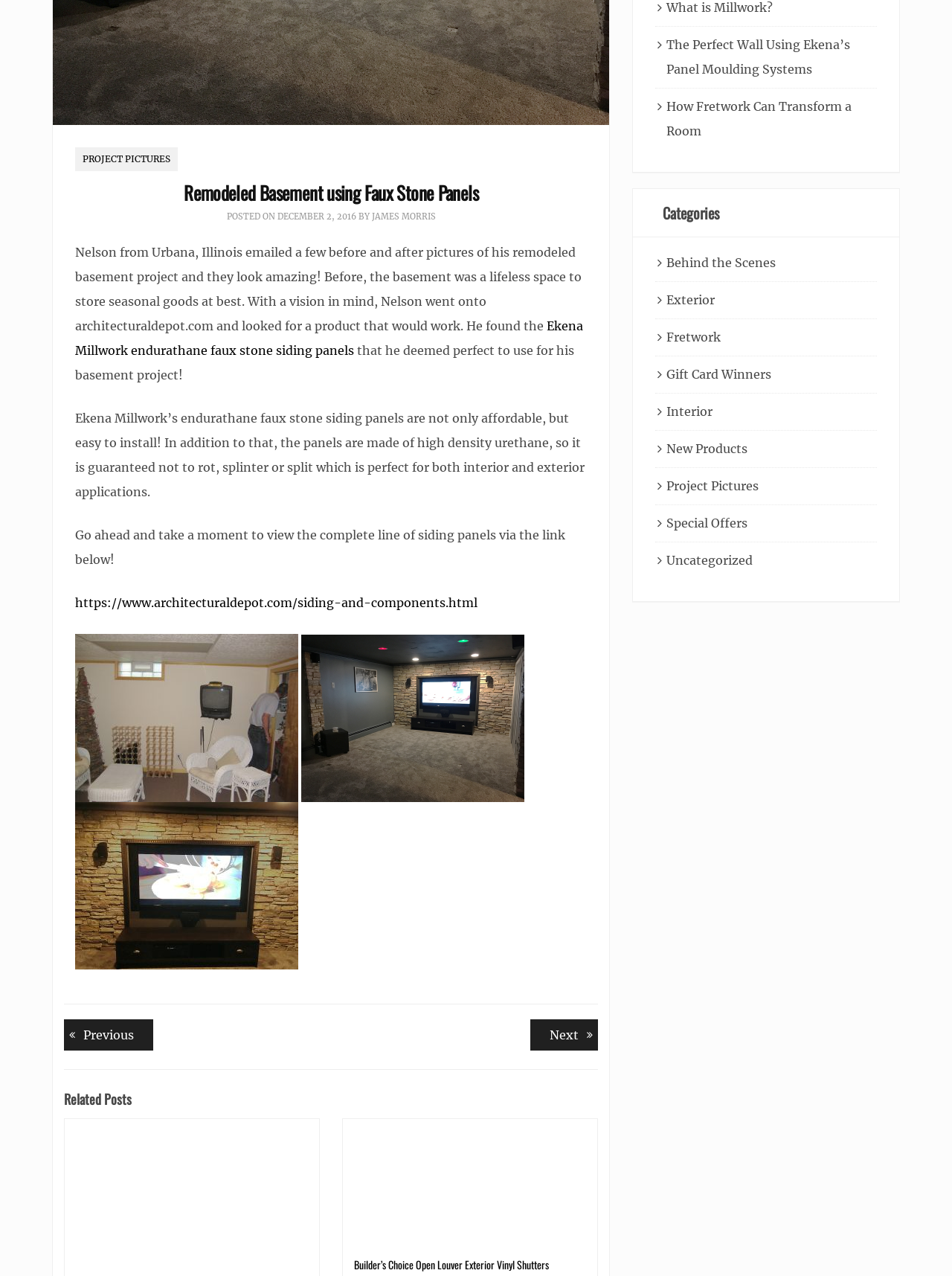Locate the UI element described by Smiley Central TOU and provide its bounding box coordinates. Use the format (top-left x, top-left y, bottom-right x, bottom-right y) with all values as floating point numbers between 0 and 1.

None